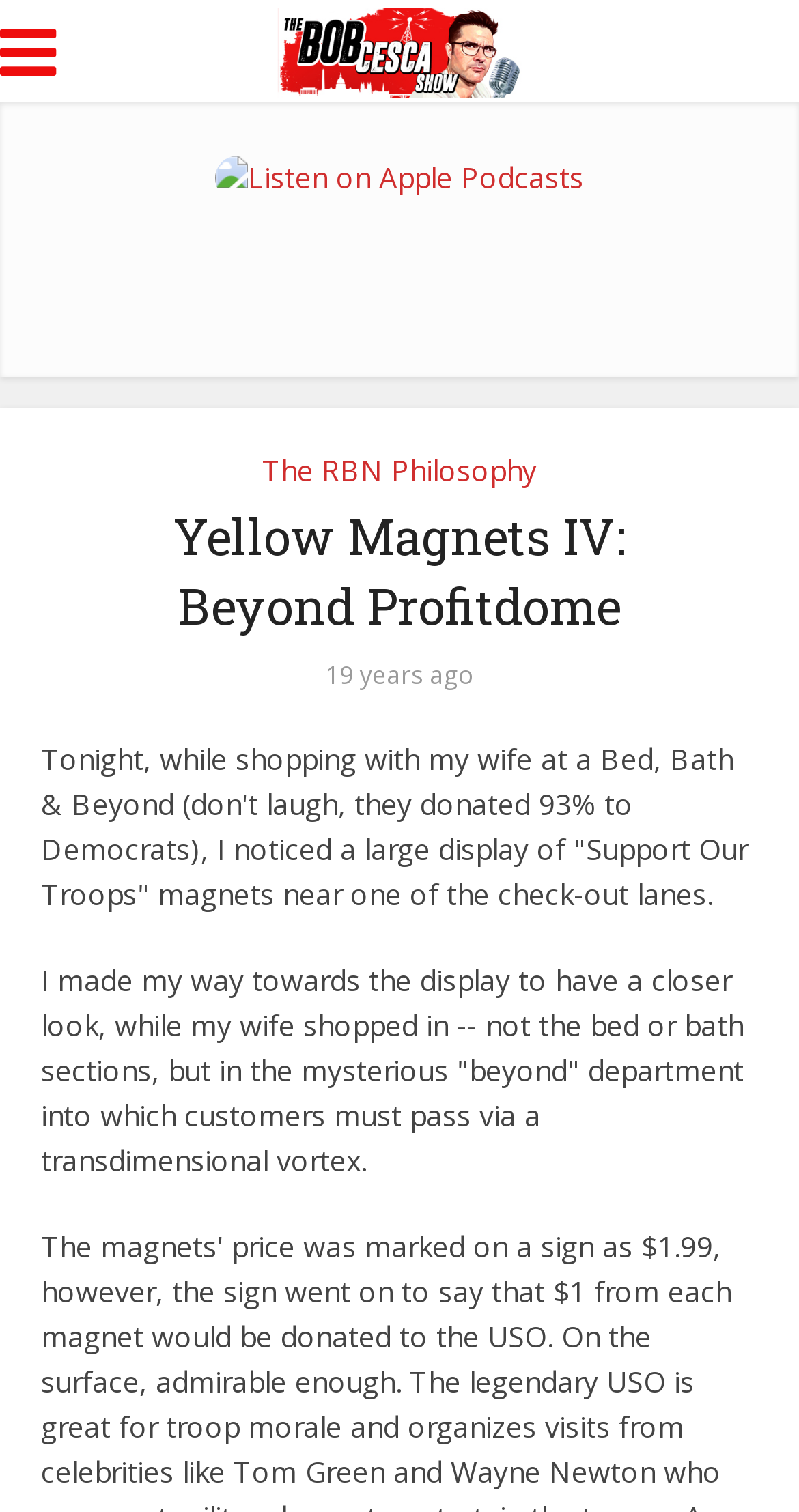What is the name of the department in Bed, Bath & Beyond?
Give a detailed and exhaustive answer to the question.

I found the answer by reading the static text element that describes the author's experience, which mentions the 'beyond' department in Bed, Bath & Beyond.